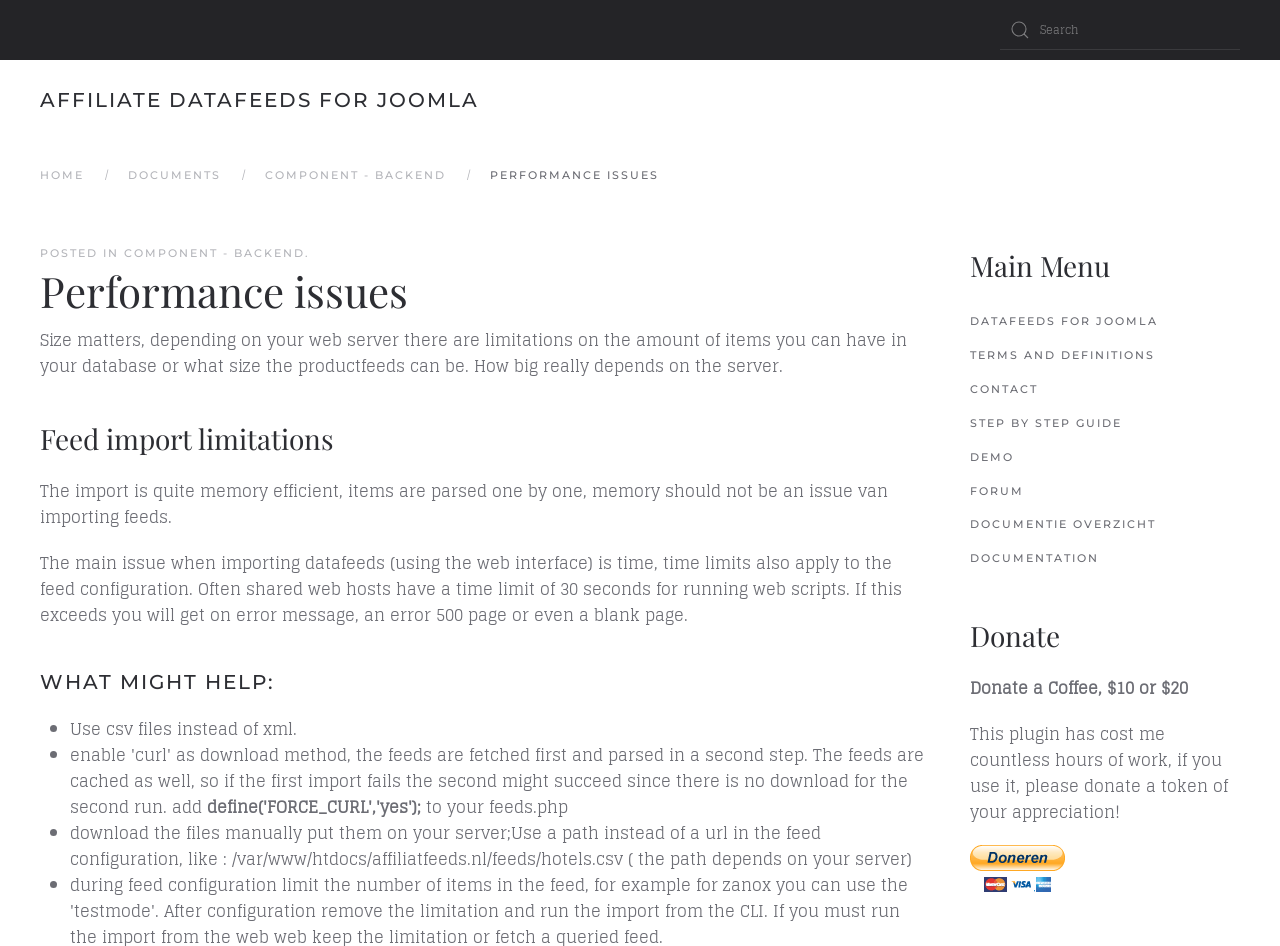Find and provide the bounding box coordinates for the UI element described here: "Affiliate datafeeds for Joomla". The coordinates should be given as four float numbers between 0 and 1: [left, top, right, bottom].

[0.031, 0.063, 0.374, 0.148]